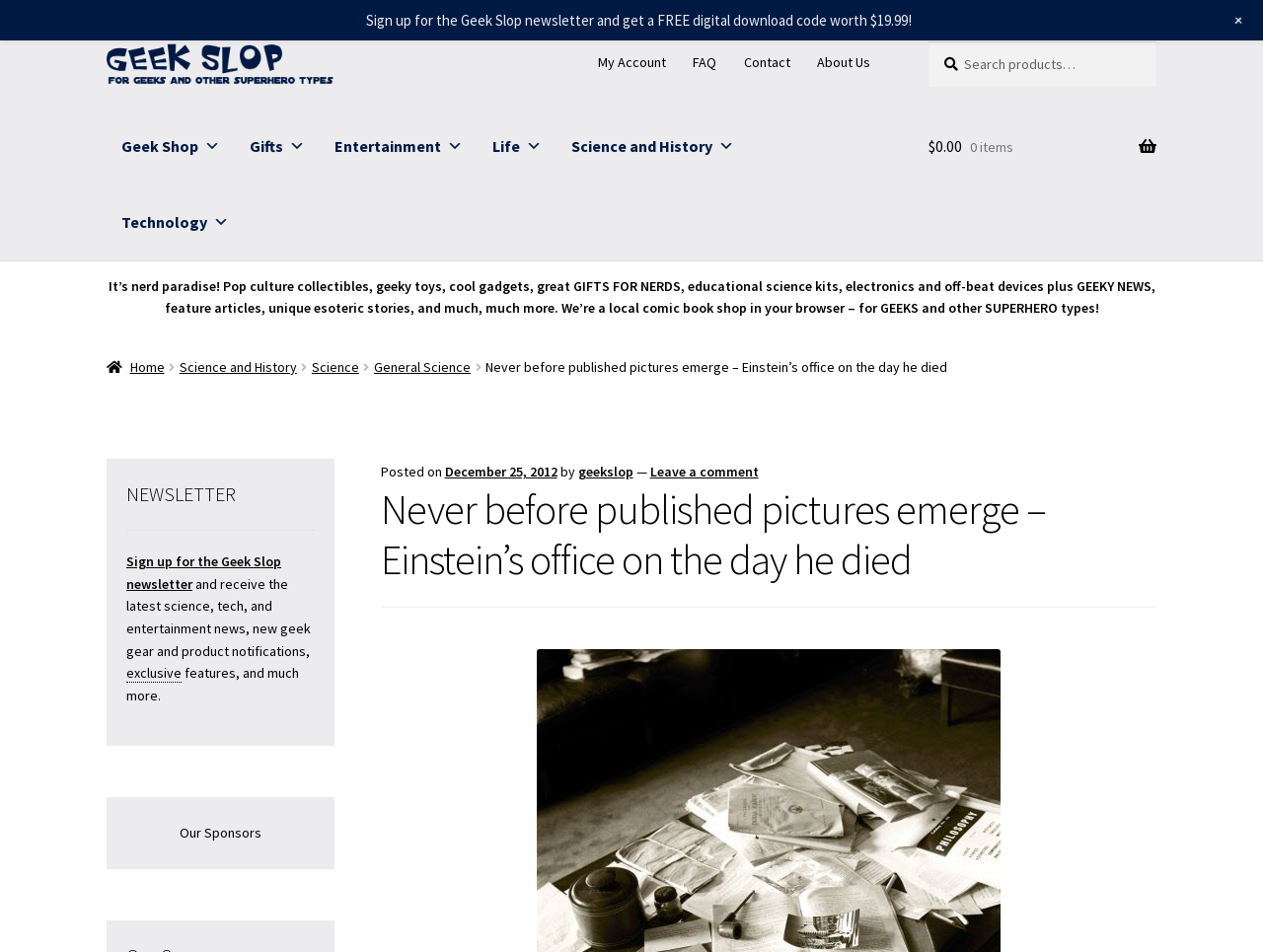Reply to the question with a single word or phrase:
What is the offer for signing up for the newsletter?

A free digital download code